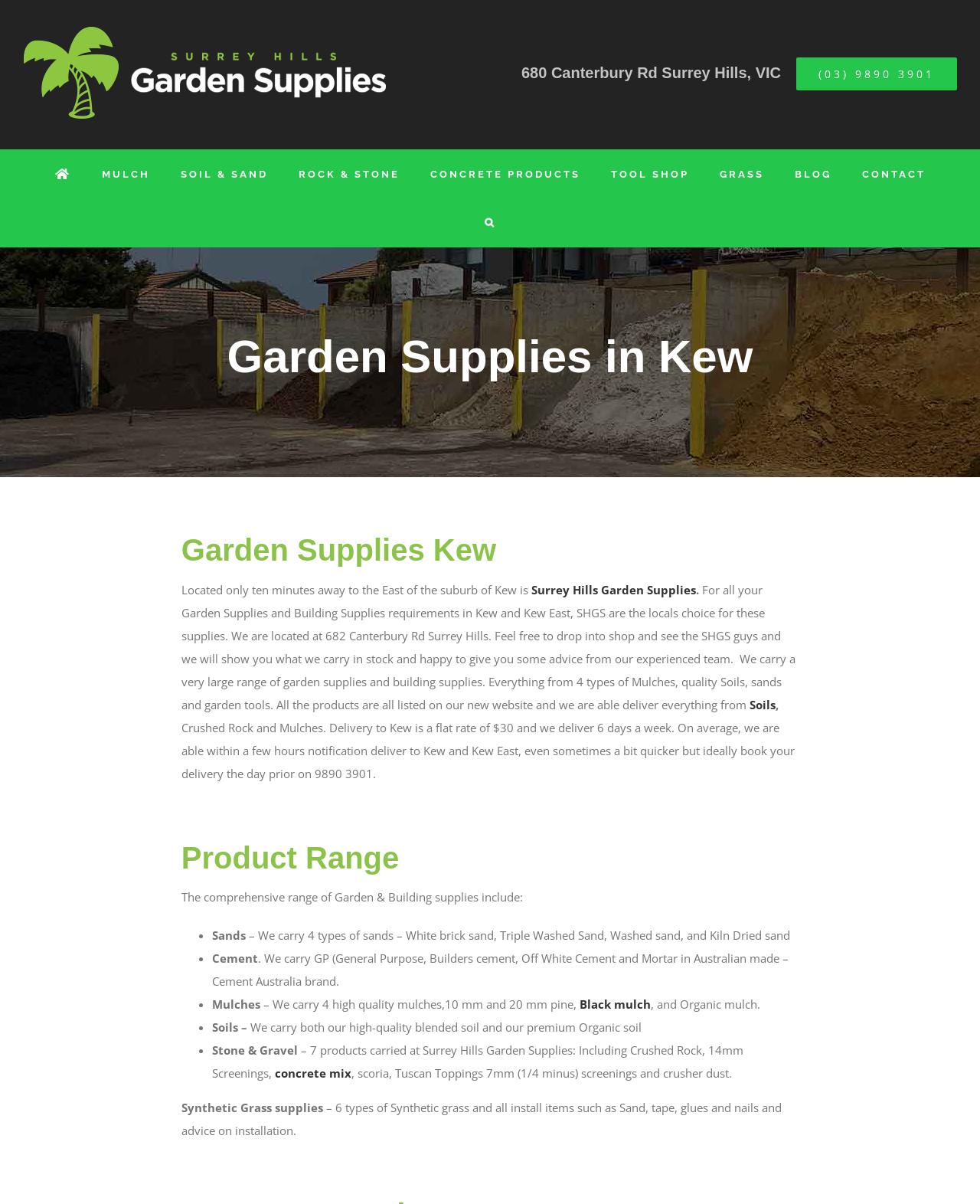Please find and provide the title of the webpage.

Garden Supplies in Kew